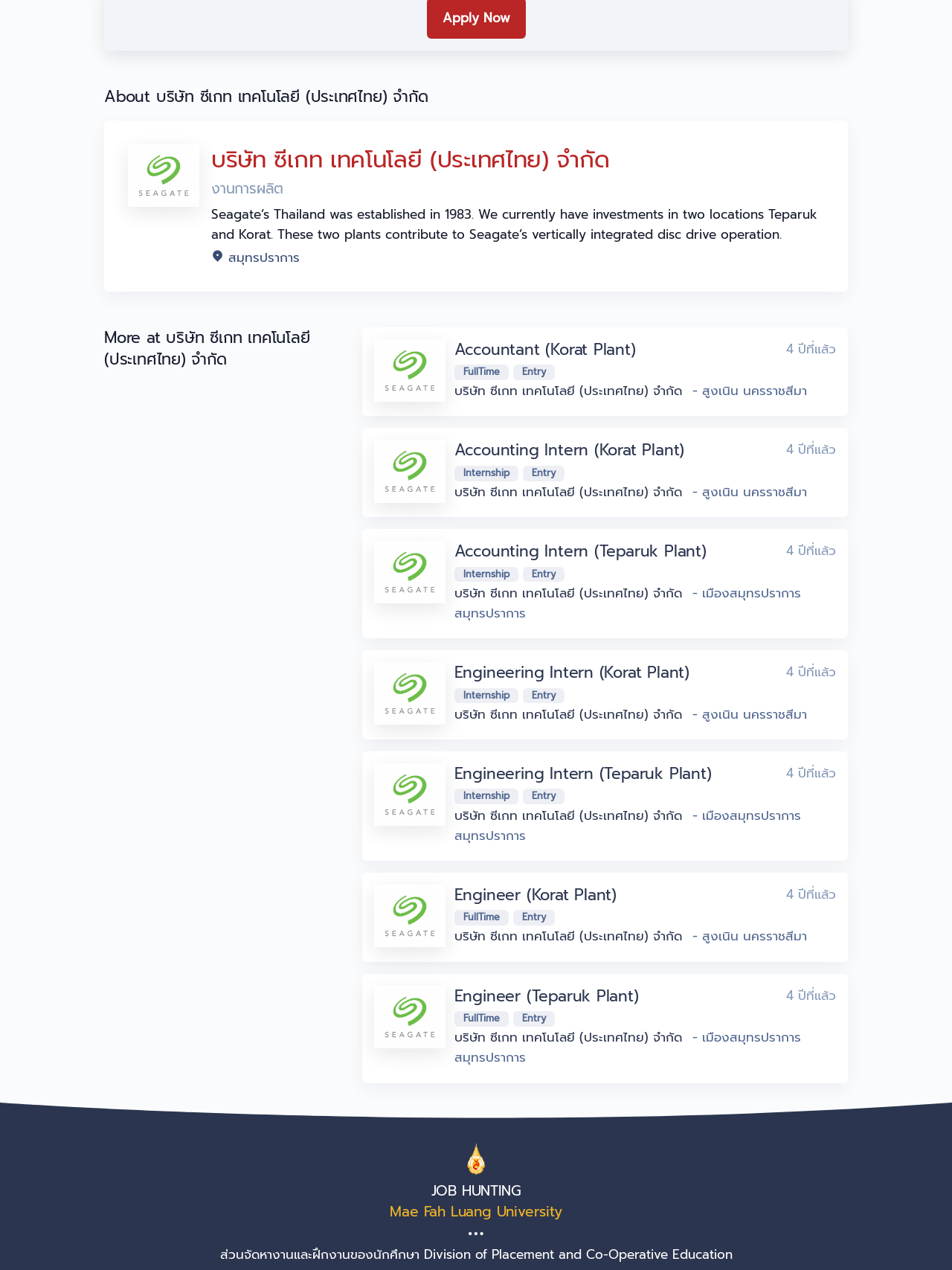Respond with a single word or phrase to the following question: What is the division mentioned at the bottom of the page?

Division of Placement and Co-Operative Education